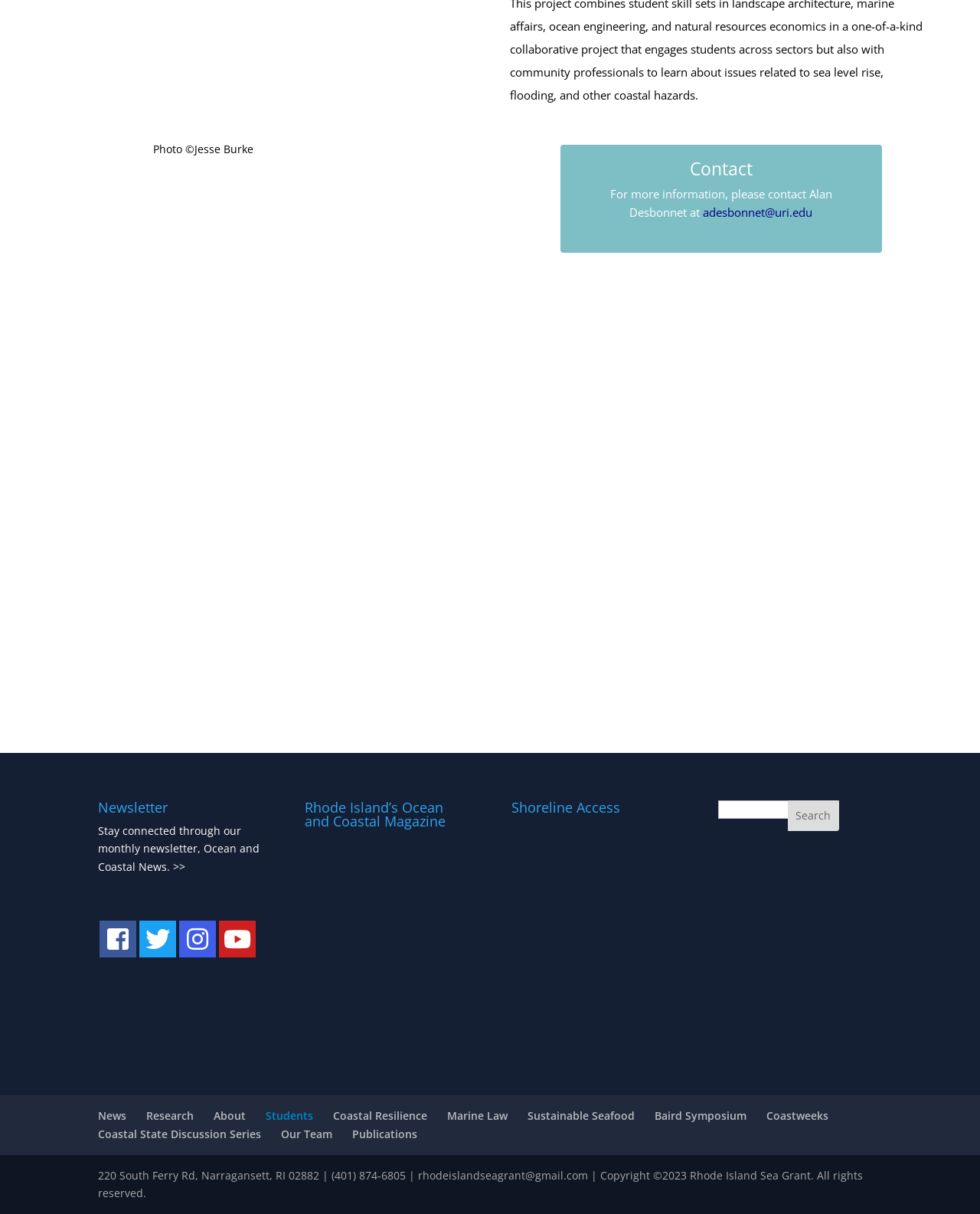Please identify the bounding box coordinates of the region to click in order to complete the task: "Search for something". The coordinates must be four float numbers between 0 and 1, specified as [left, top, right, bottom].

[0.733, 0.659, 0.856, 0.674]